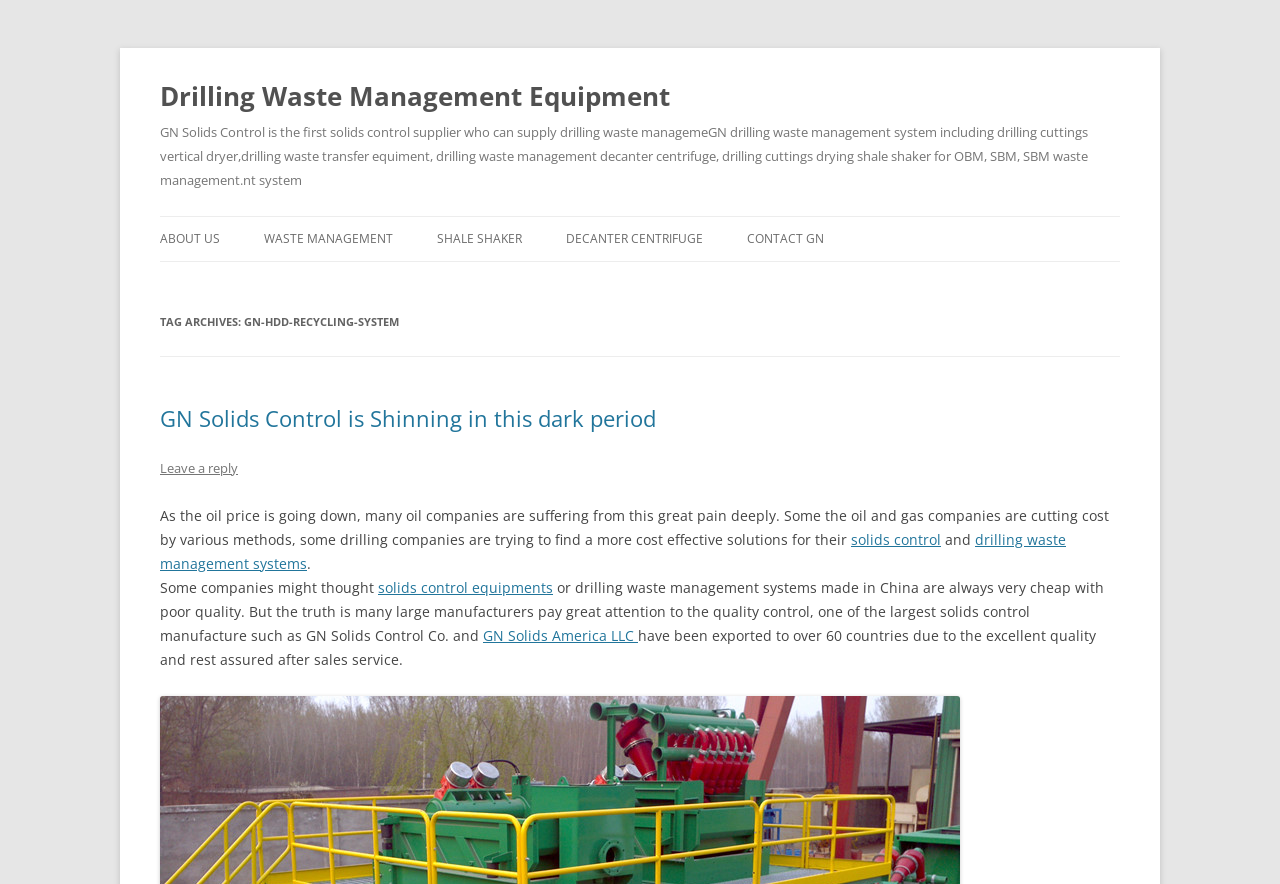Based on the element description, predict the bounding box coordinates (top-left x, top-left y, bottom-right x, bottom-right y) for the UI element in the screenshot: GN Solids America LLC

[0.377, 0.708, 0.498, 0.729]